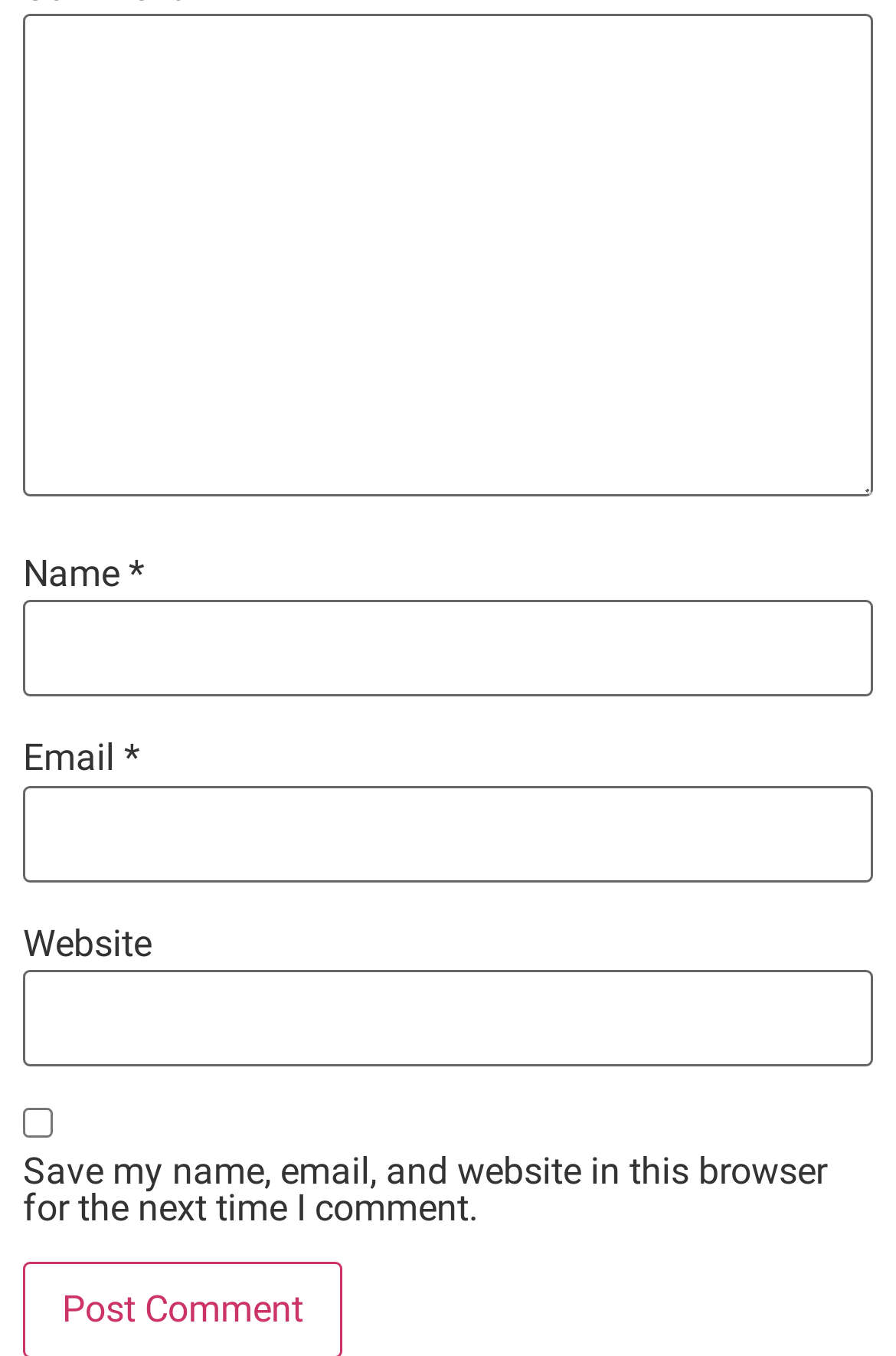Specify the bounding box coordinates (top-left x, top-left y, bottom-right x, bottom-right y) of the UI element in the screenshot that matches this description: parent_node: Name * name="author"

[0.026, 0.443, 0.974, 0.514]